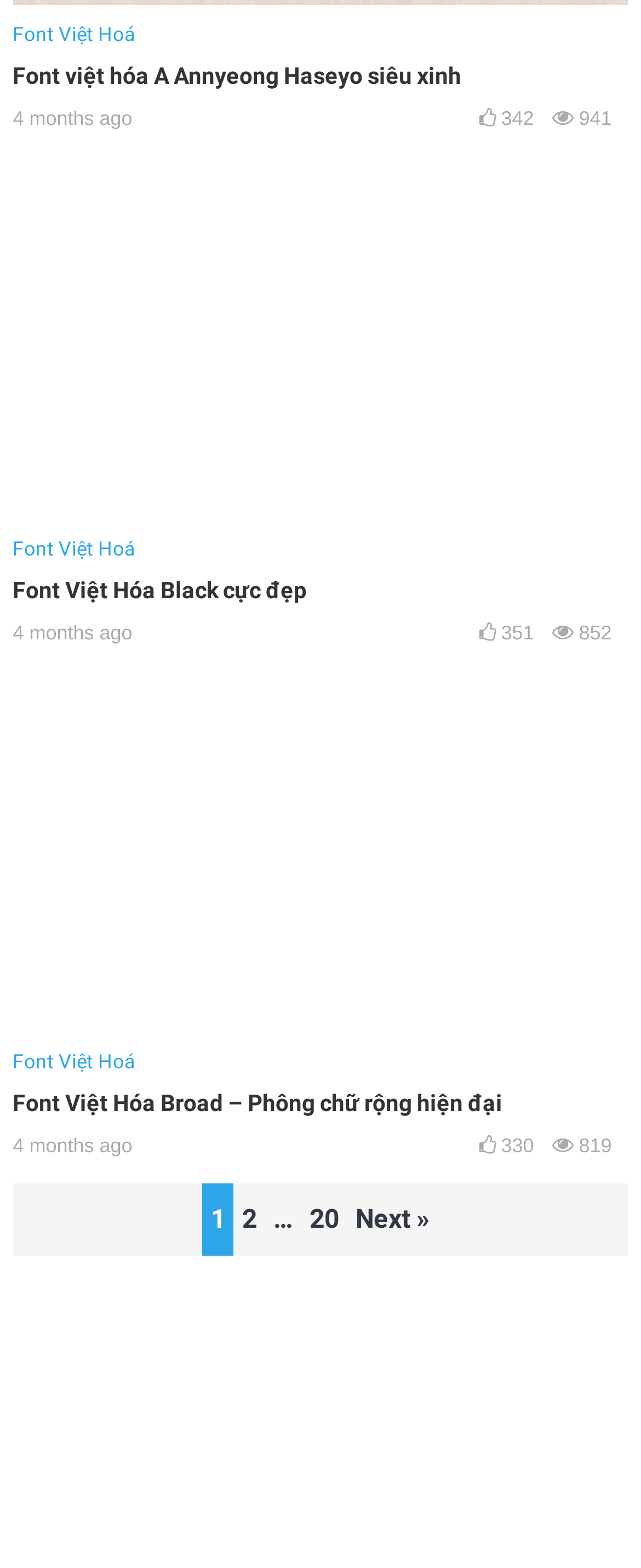How many posts are there in total?
Please use the image to deliver a detailed and complete answer.

The total number of posts is indicated by the StaticText element with the text '941' and bounding box coordinates [0.903, 0.068, 0.954, 0.083].